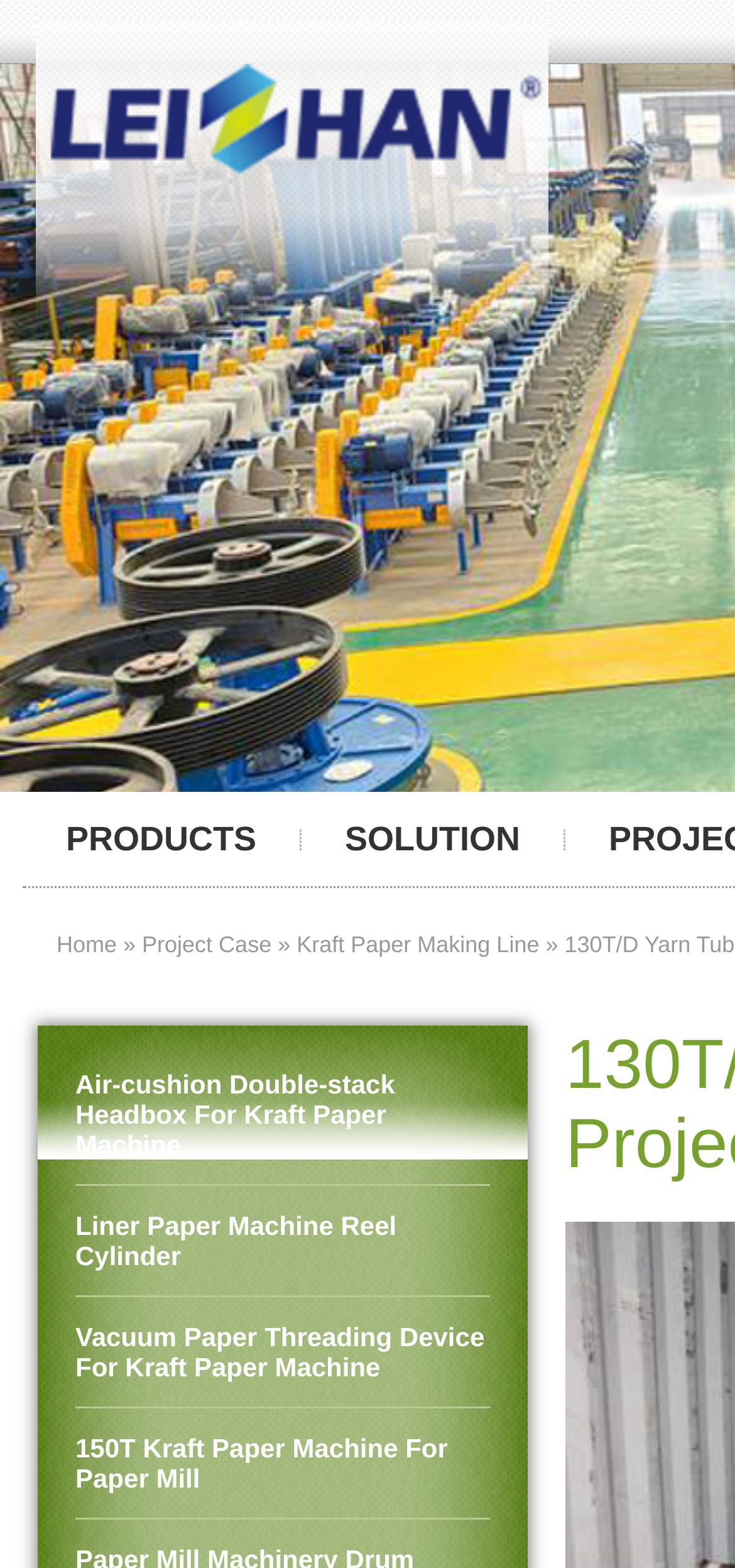Articulate a detailed summary of the webpage's content and design.

The webpage is about a paper making project, specifically a 130T/D Yarn Tube Paper Making Project, and features various paper pulp machines. 

At the top, there are four main navigation links: "PRODUCTS", "SOLUTION", "Home", and "Project Case", which are positioned horizontally and centered. The "Home" link is on the left, followed by a right-pointing arrow symbol, and then the "Project Case" link. 

Below these navigation links, there are four more links arranged vertically, each describing a specific paper machine or device. These links are positioned on the left side of the page, with the first link "Air-cushion Double-stack Headbox For Kraft Paper Machine" at the top, followed by "Liner Paper Machine Reel Cylinder", "Vacuum Paper Threading Device For Kraft Paper Machine", and "150T Kraft Paper Machine For Paper Mill" at the bottom. 

Additionally, there is a link "Kraft Paper Making Line" positioned on the right side of the page, slightly above the middle.